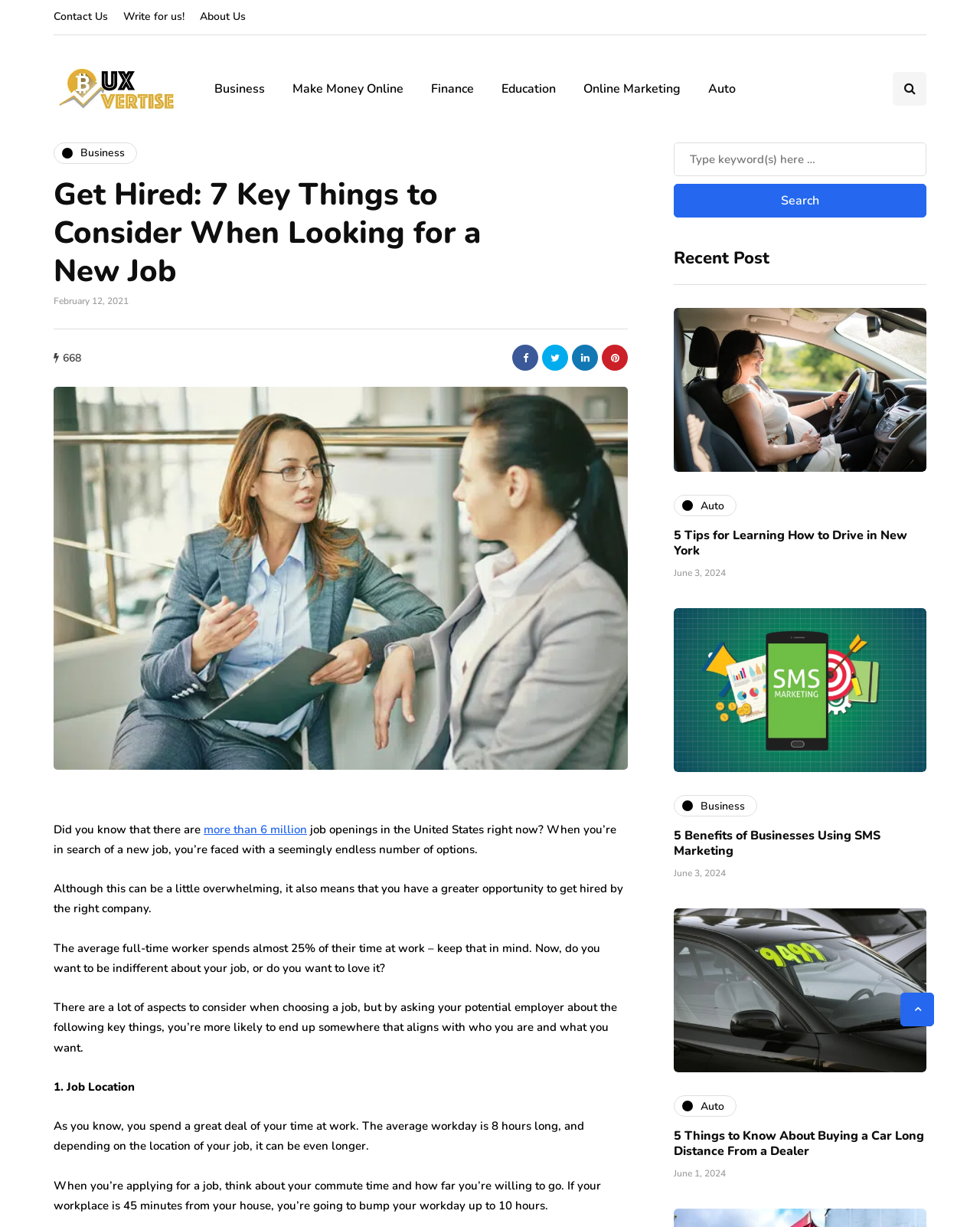Locate the UI element that matches the description Business in the webpage screenshot. Return the bounding box coordinates in the format (top-left x, top-left y, bottom-right x, bottom-right y), with values ranging from 0 to 1.

[0.055, 0.116, 0.14, 0.133]